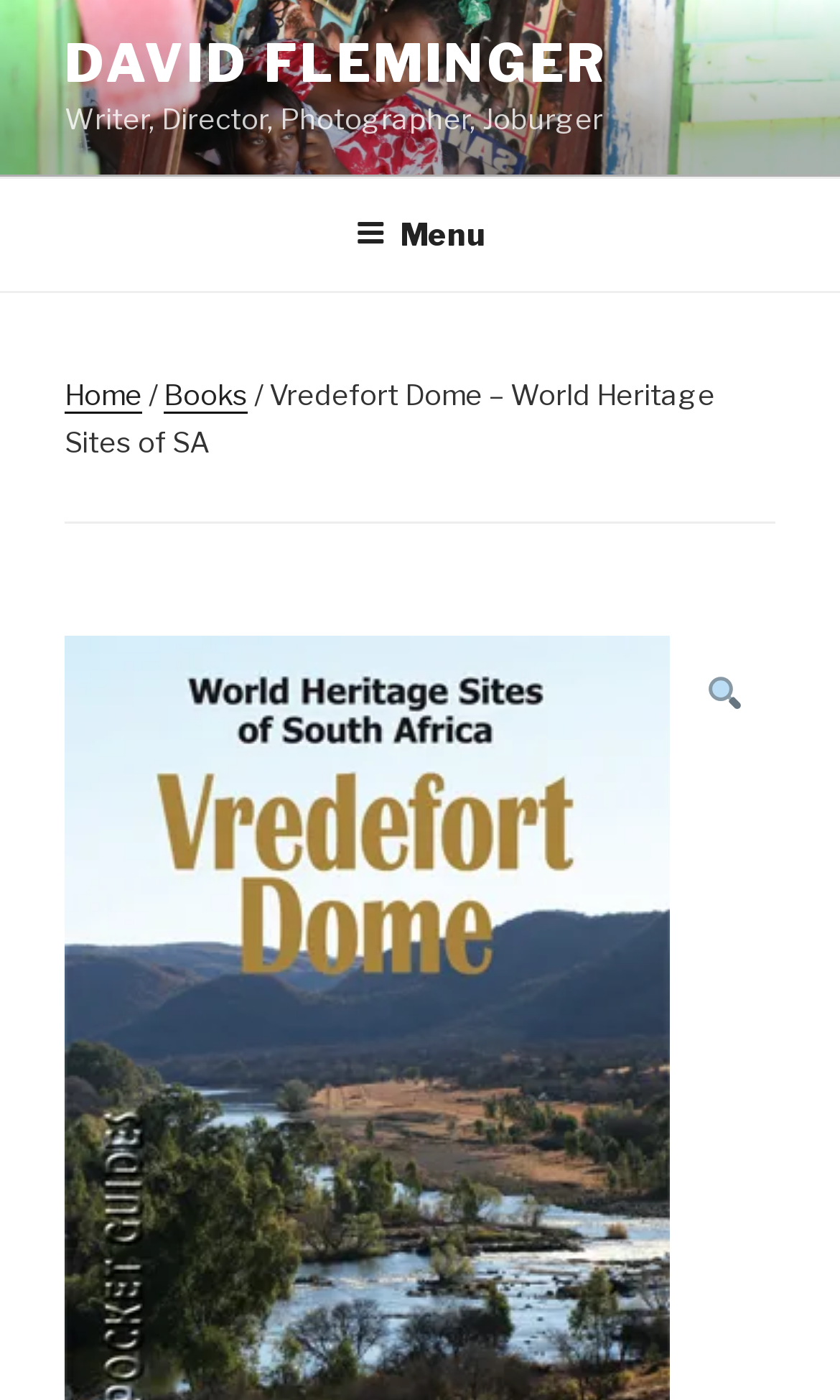Respond to the question below with a single word or phrase:
How many links are in the breadcrumb navigation?

3